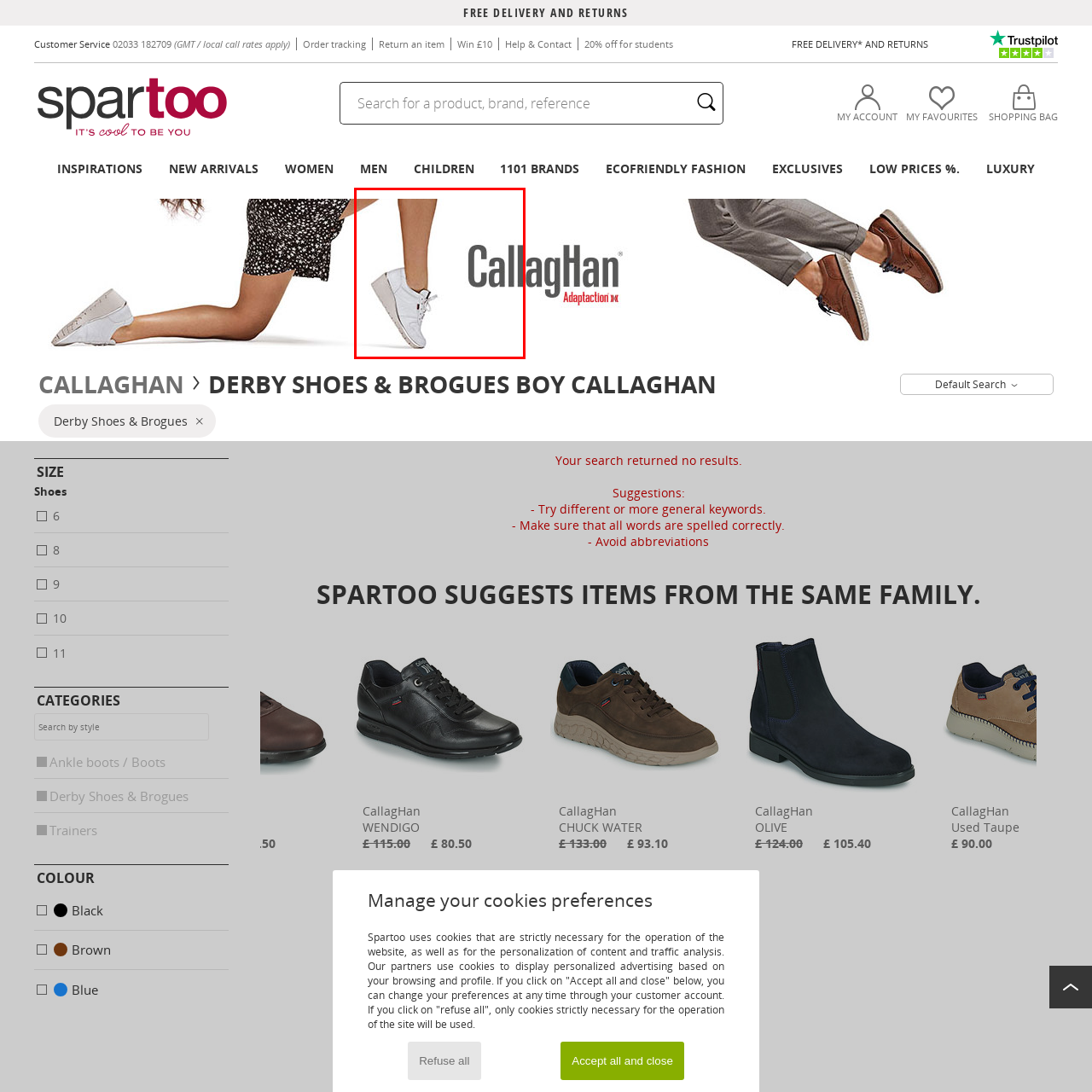Create a thorough description of the image portion outlined in red.

This image features a stylish white sneaker from Callaghan, showcasing its sleek design and comfortable fit. The sneaker is presented at an angle, highlighting its light construction and modern craftsmanship. The background emphasizes the sneaker's branding with the word "Callaghan" prominently displayed, reinforcing the quality and identity of the brand. Ideal for casual wear, this footwear combines both fashion and functionality, making it a versatile choice for various outfits.